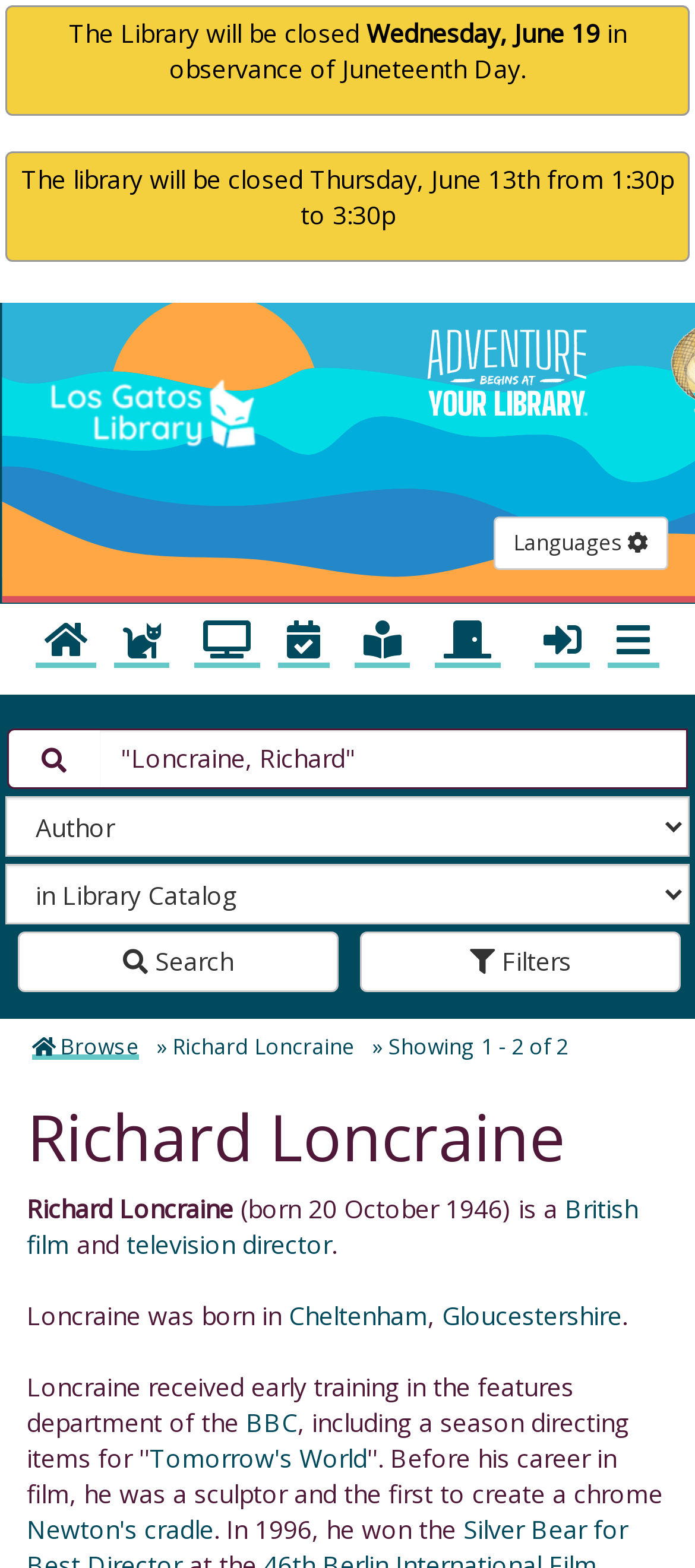Generate a comprehensive description of the contents of the webpage.

The webpage is about Richard Loncraine, a British film and television director. At the top, there is an alert notification announcing the library's closure on Wednesday, June 19, in observance of Juneteenth Day, and another alert notification about the library's closure on Thursday, June 13th from 1:30p to 3:30p. Below these alerts, there is a link to the Los Gatos Library, accompanied by an image of the library's logo.

On the top navigation bar, there are several links, including "Browse the Catalog", "About Us", "Digital Library", "Calendar", "Popular Pages", "Study Rooms", and a search icon. The search bar is located below the navigation bar, where users can input their search queries. The search bar has a dropdown menu for selecting the search index and collection to search.

Below the search bar, there is a breadcrumbs navigation section, showing the path "Browse the catalog » Richard Loncraine". The main content of the webpage is about Richard Loncraine, with a heading and a brief biography. The biography mentions that he was born on October 20, 1946, and is a British film and television director. It also provides information about his early training at the BBC and his work on various projects, including "Tomorrow's World" and "Newton's cradle".